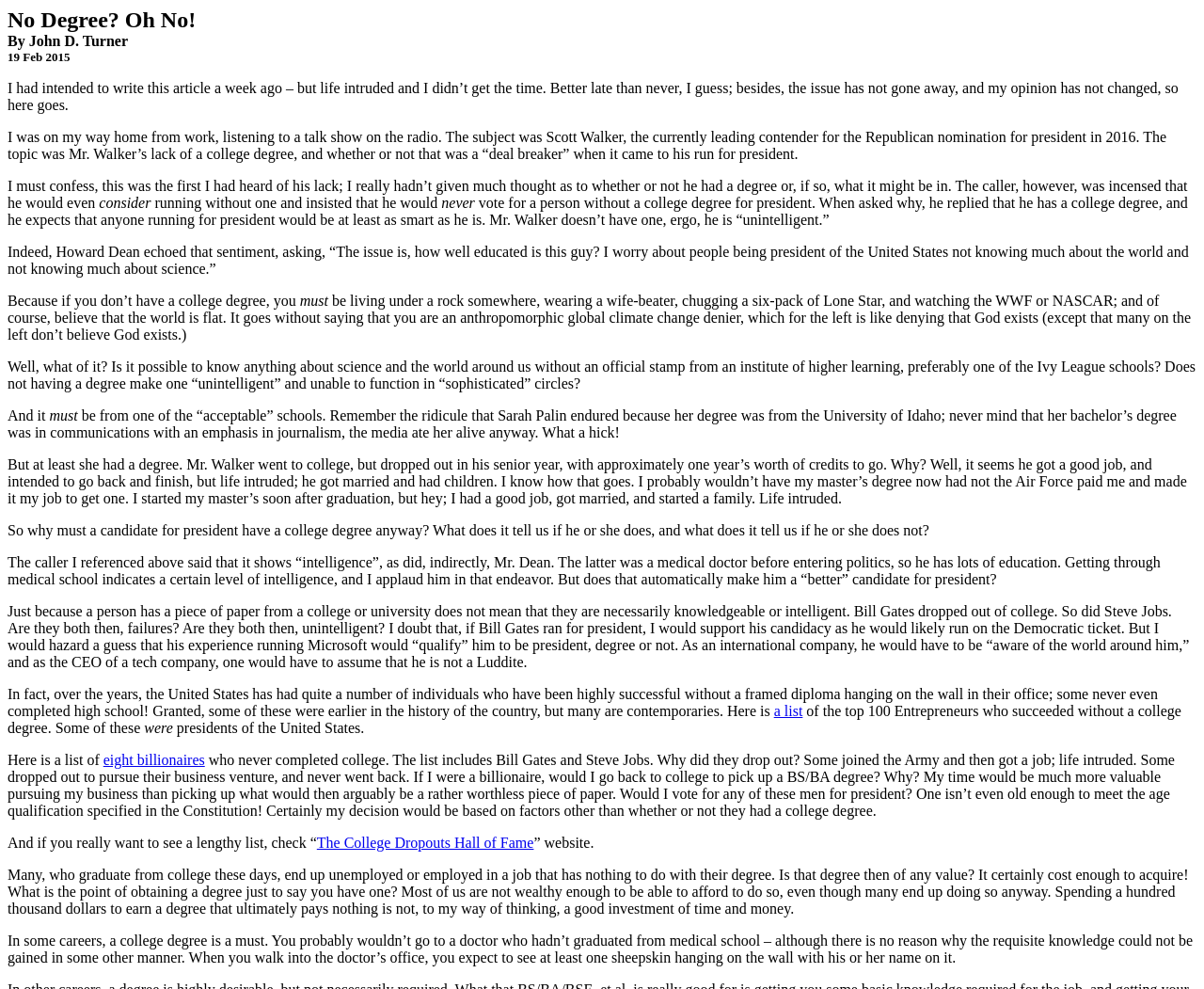What is the topic of the article?
Answer the question with just one word or phrase using the image.

College degree and intelligence